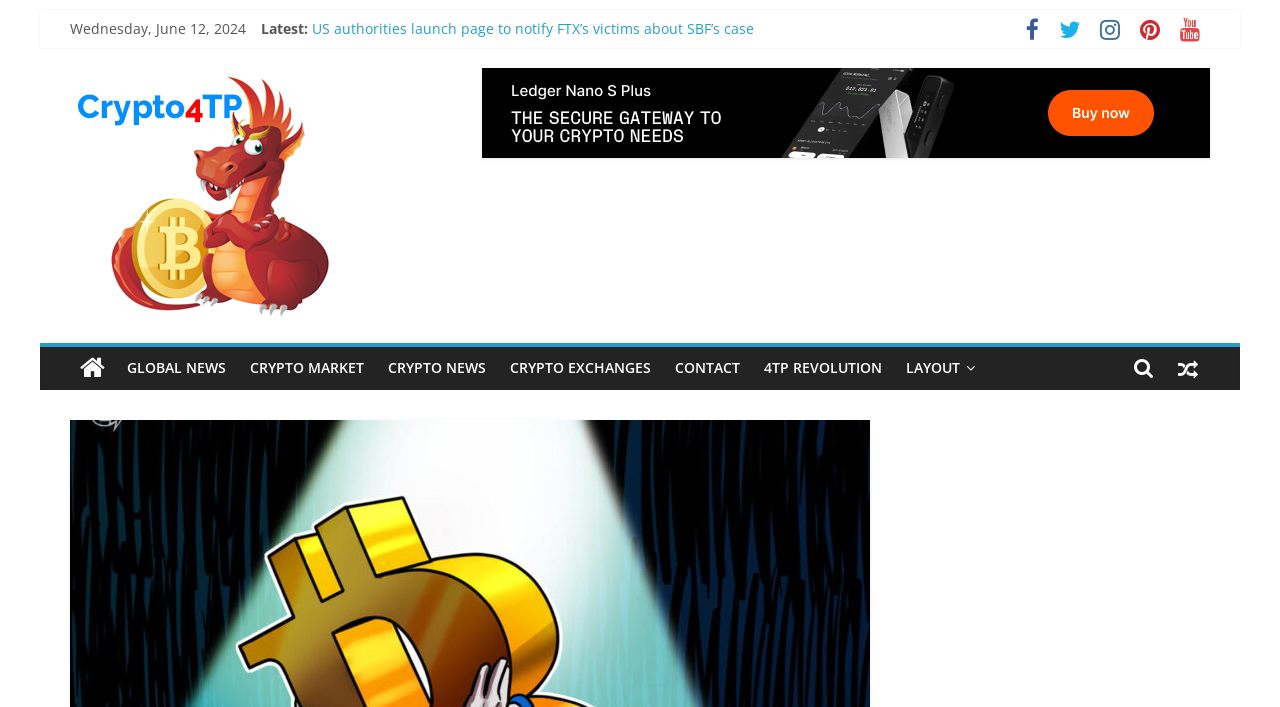Find the bounding box coordinates of the element I should click to carry out the following instruction: "Visit the Crypto4tp homepage".

[0.055, 0.098, 0.289, 0.129]